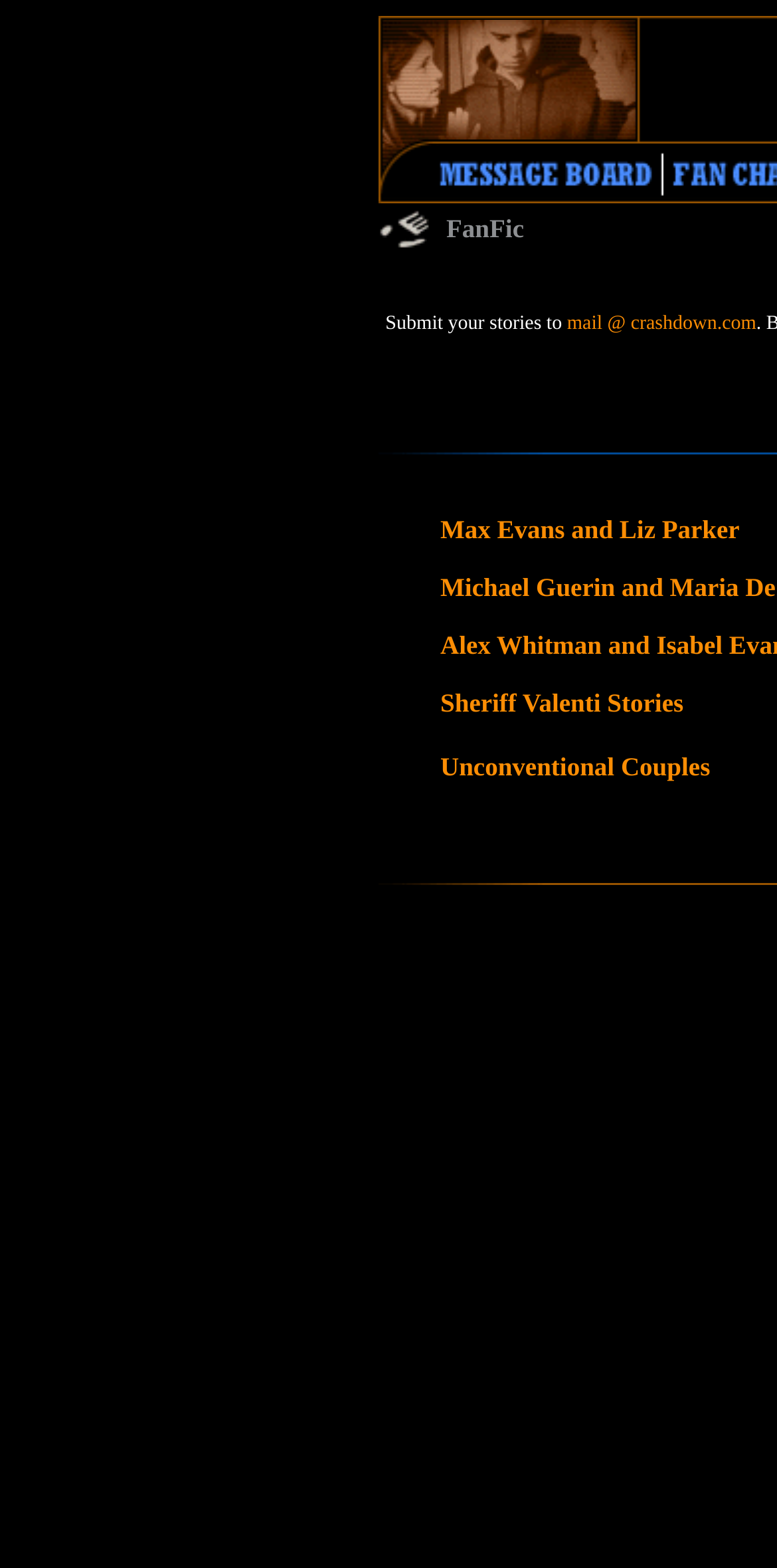Extract the bounding box of the UI element described as: "mail @ crashdown.com".

[0.73, 0.2, 0.973, 0.214]